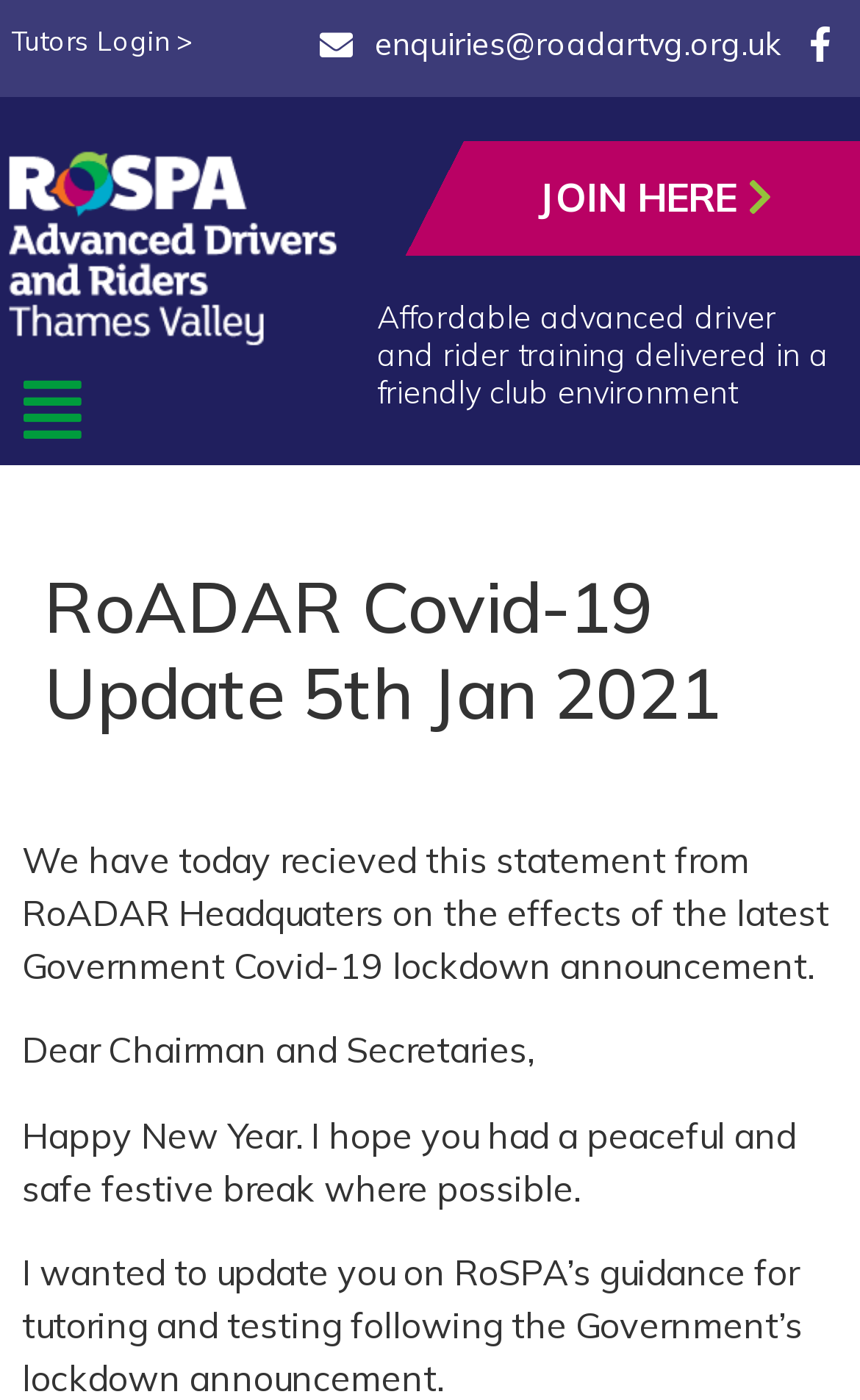Provide your answer in one word or a succinct phrase for the question: 
What is the format of the webpage?

Club environment